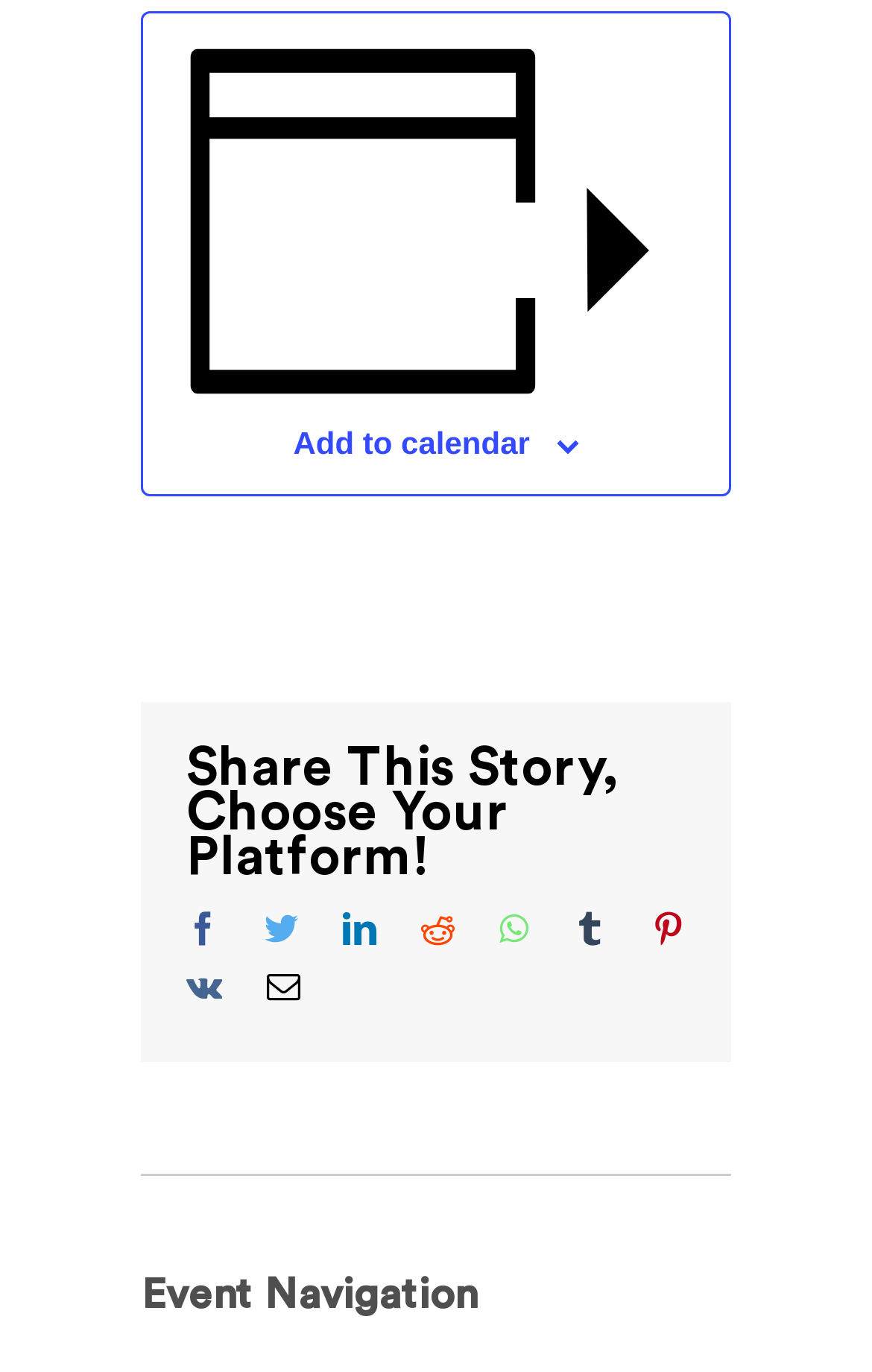What is the heading below the social media links? Based on the screenshot, please respond with a single word or phrase.

Event Navigation